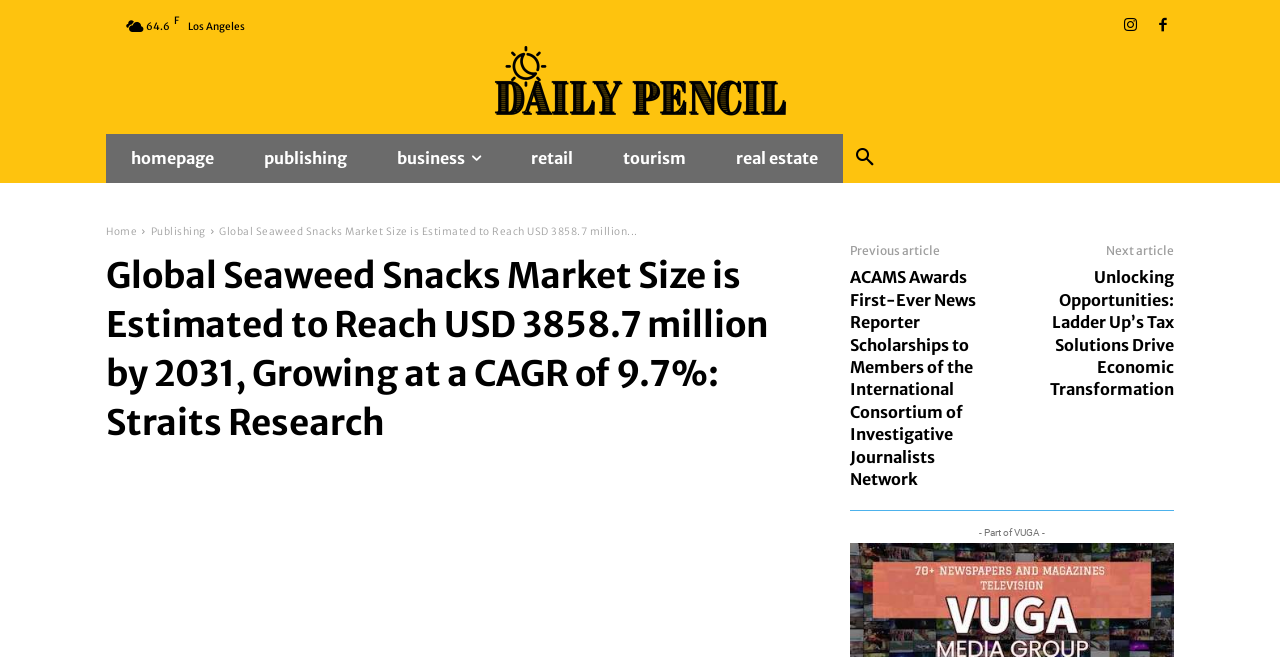Give the bounding box coordinates for this UI element: "Real Estate". The coordinates should be four float numbers between 0 and 1, arranged as [left, top, right, bottom].

[0.555, 0.203, 0.659, 0.278]